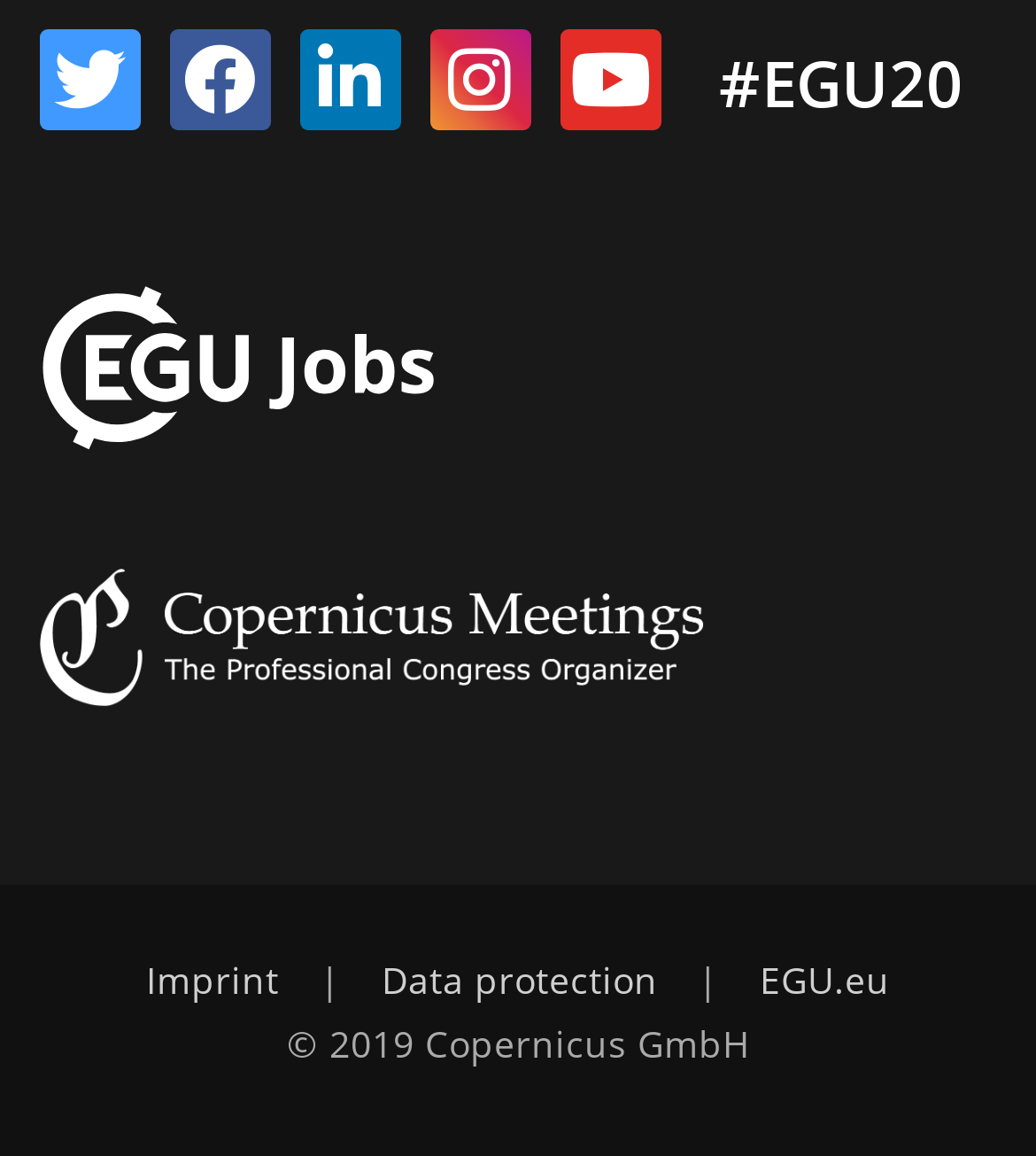Find the bounding box coordinates for the area that must be clicked to perform this action: "Click the image on the left".

[0.038, 0.146, 0.423, 0.491]